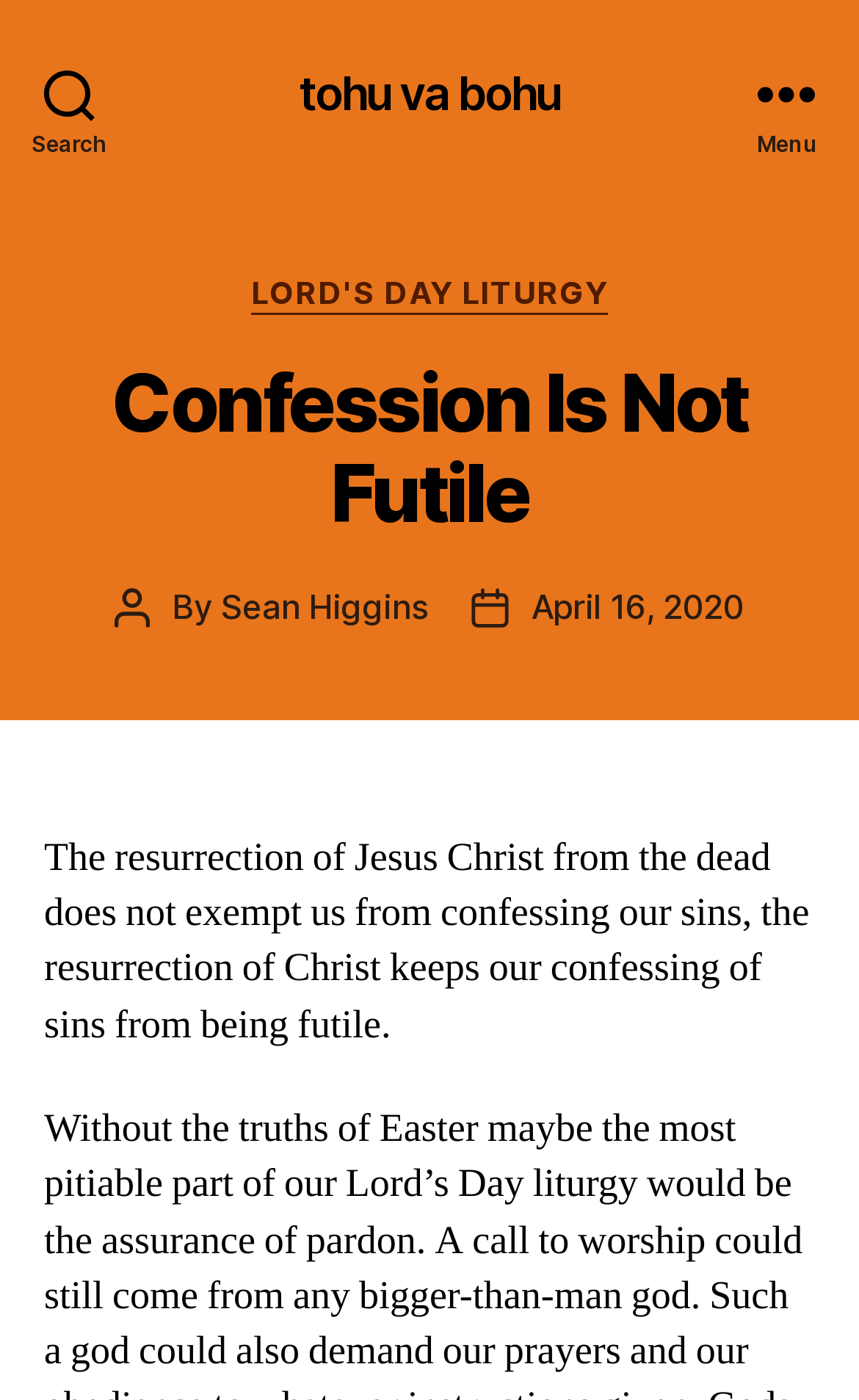Determine the primary headline of the webpage.

Confession Is Not Futile